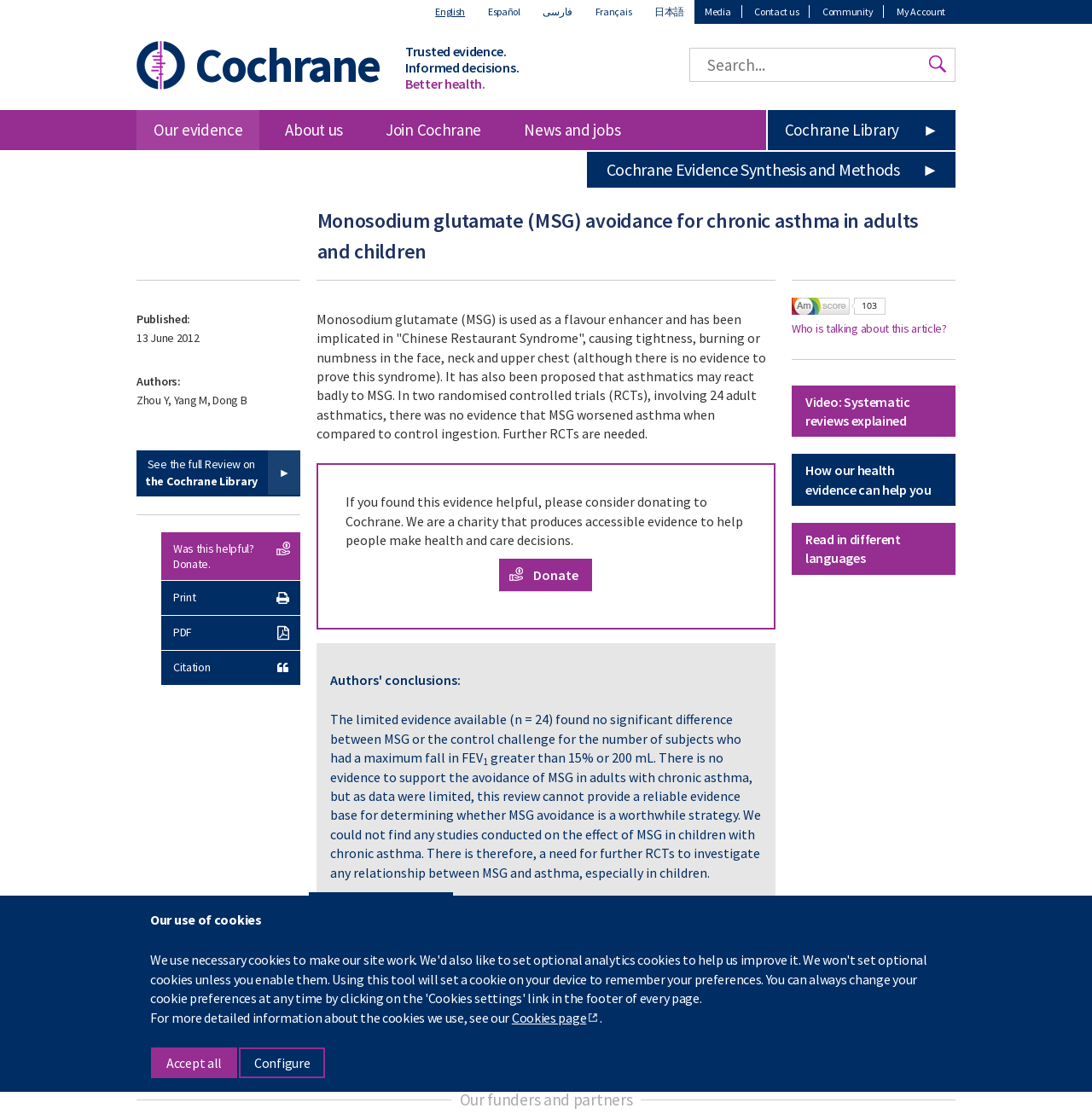Please specify the bounding box coordinates of the clickable region necessary for completing the following instruction: "Donate to Cochrane". The coordinates must consist of four float numbers between 0 and 1, i.e., [left, top, right, bottom].

[0.457, 0.501, 0.543, 0.531]